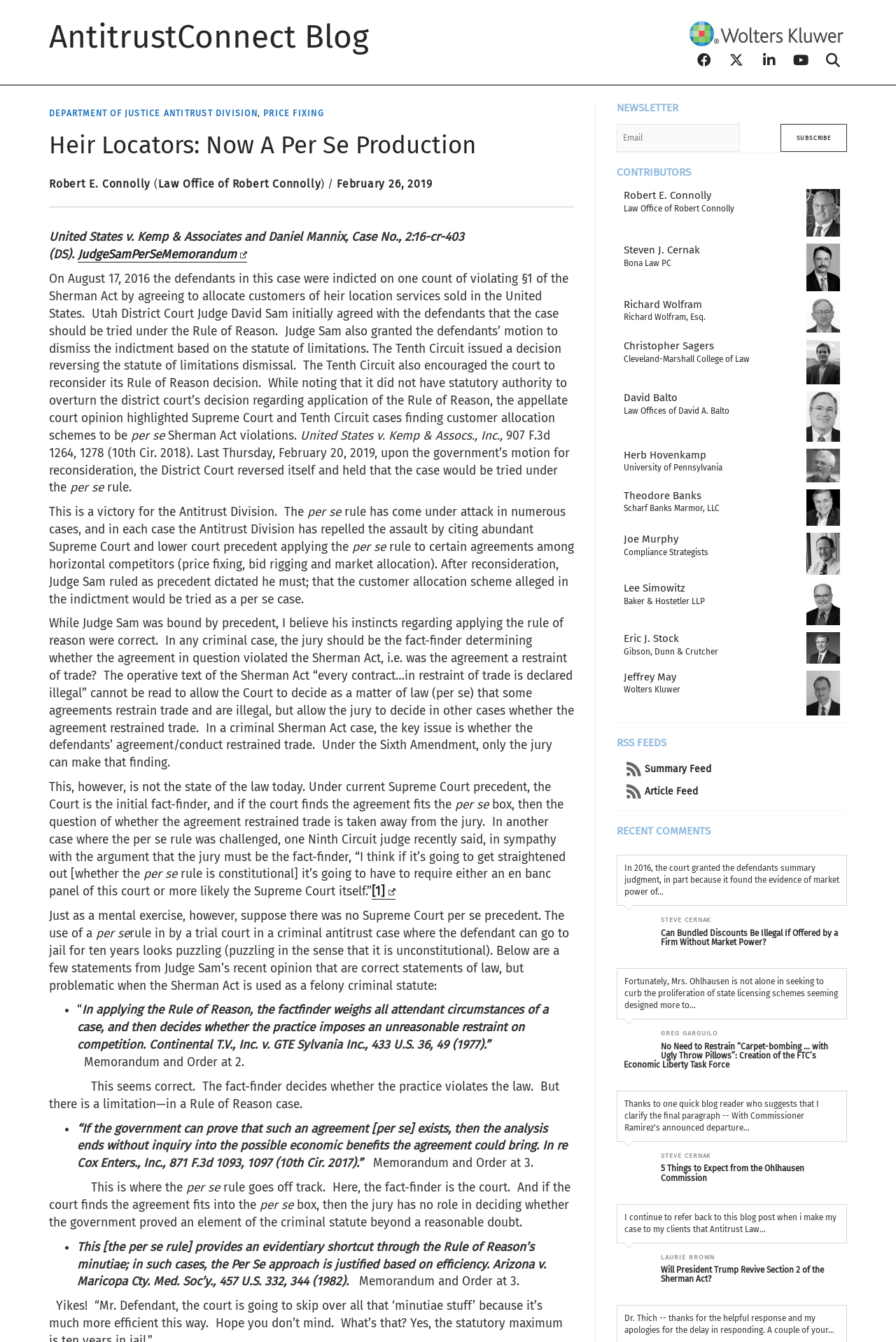What is the name of the author of the blog post?
Offer a detailed and exhaustive answer to the question.

The name of the author of the blog post can be found in the blog post content, which is 'Robert E. Connolly'. This is indicated by the link element with the text 'Robert E. Connolly'.